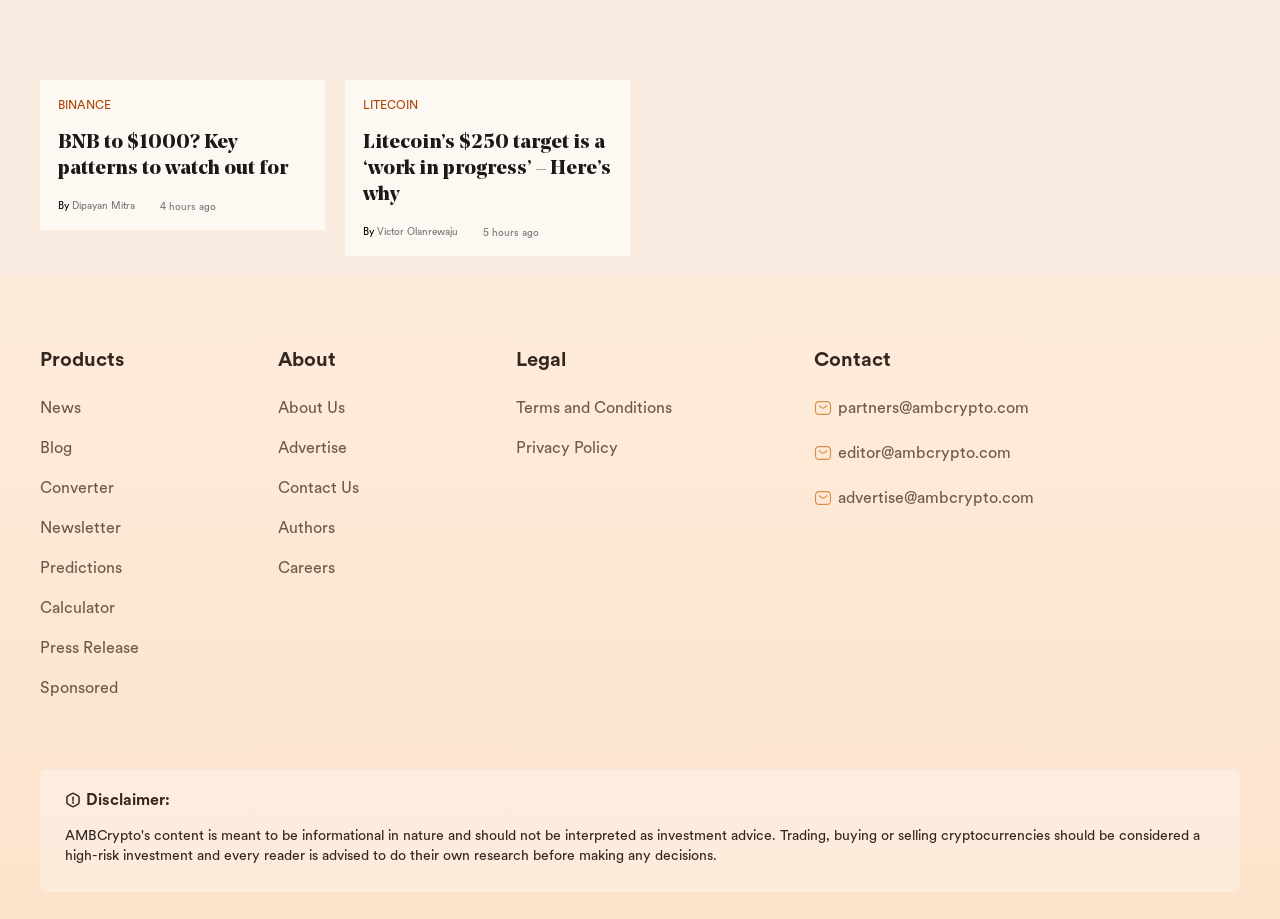Please locate the bounding box coordinates of the element's region that needs to be clicked to follow the instruction: "Click on the 'BNB to $1000? Key patterns to watch out for' article". The bounding box coordinates should be provided as four float numbers between 0 and 1, i.e., [left, top, right, bottom].

[0.045, 0.142, 0.24, 0.198]